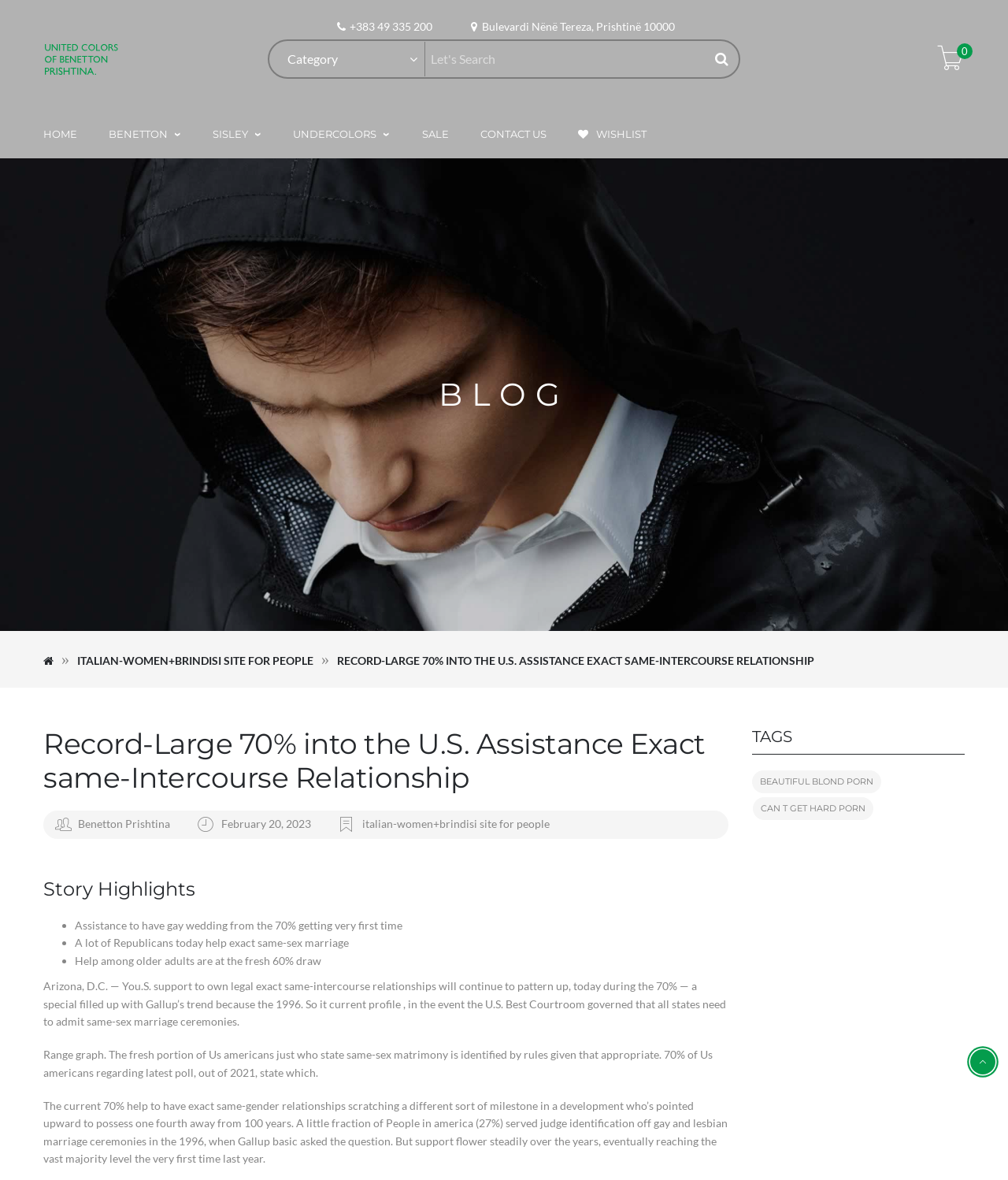How many links are there in the main navigation menu?
Based on the image, provide your answer in one word or phrase.

7